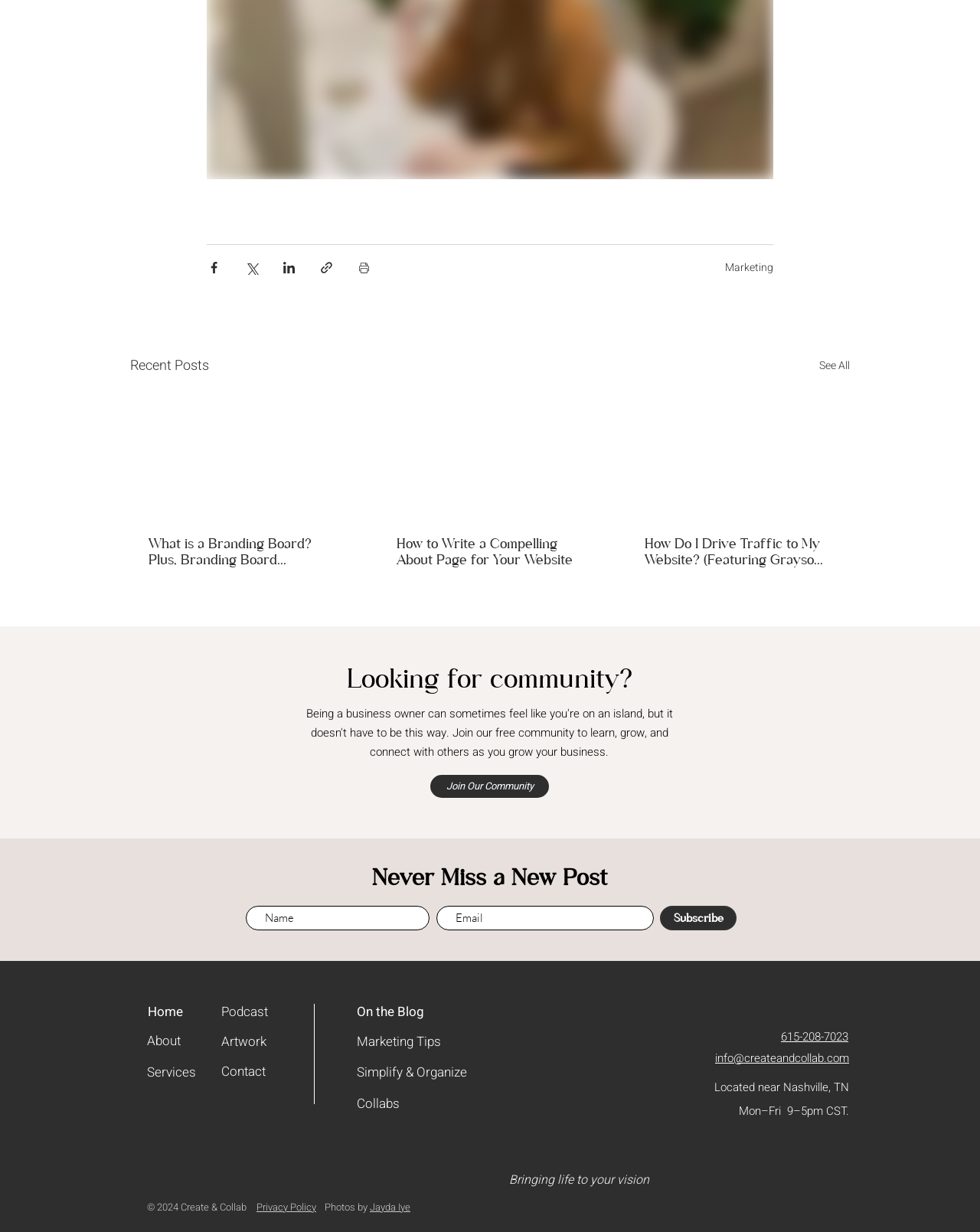Provide your answer to the question using just one word or phrase: How can I join the community?

Click 'Join Our Community'